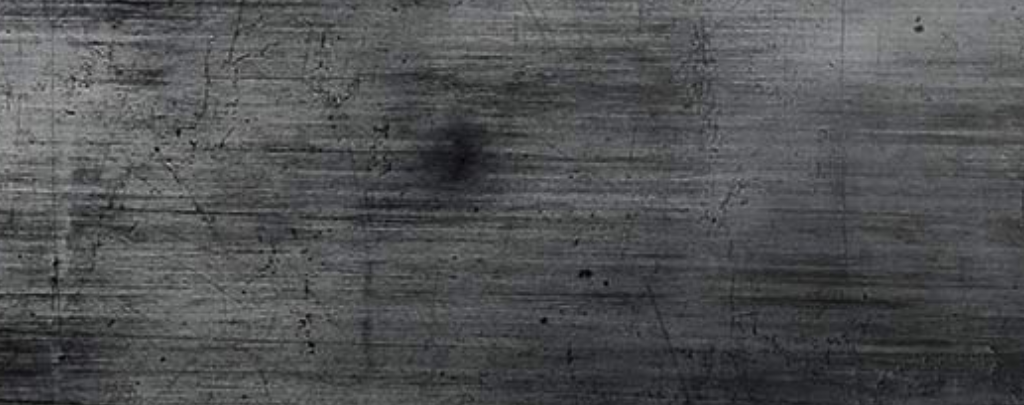Refer to the image and provide an in-depth answer to the question: 
What is the environment reflected in the image?

The image encapsulates the essence of a recording studio environment, reflecting the craftsmanship and depth associated with high-quality drum tracks and sound engineering, particularly in the context of drum recording knowledge, as highlighted in the accompanying content about the METalliance Drums.